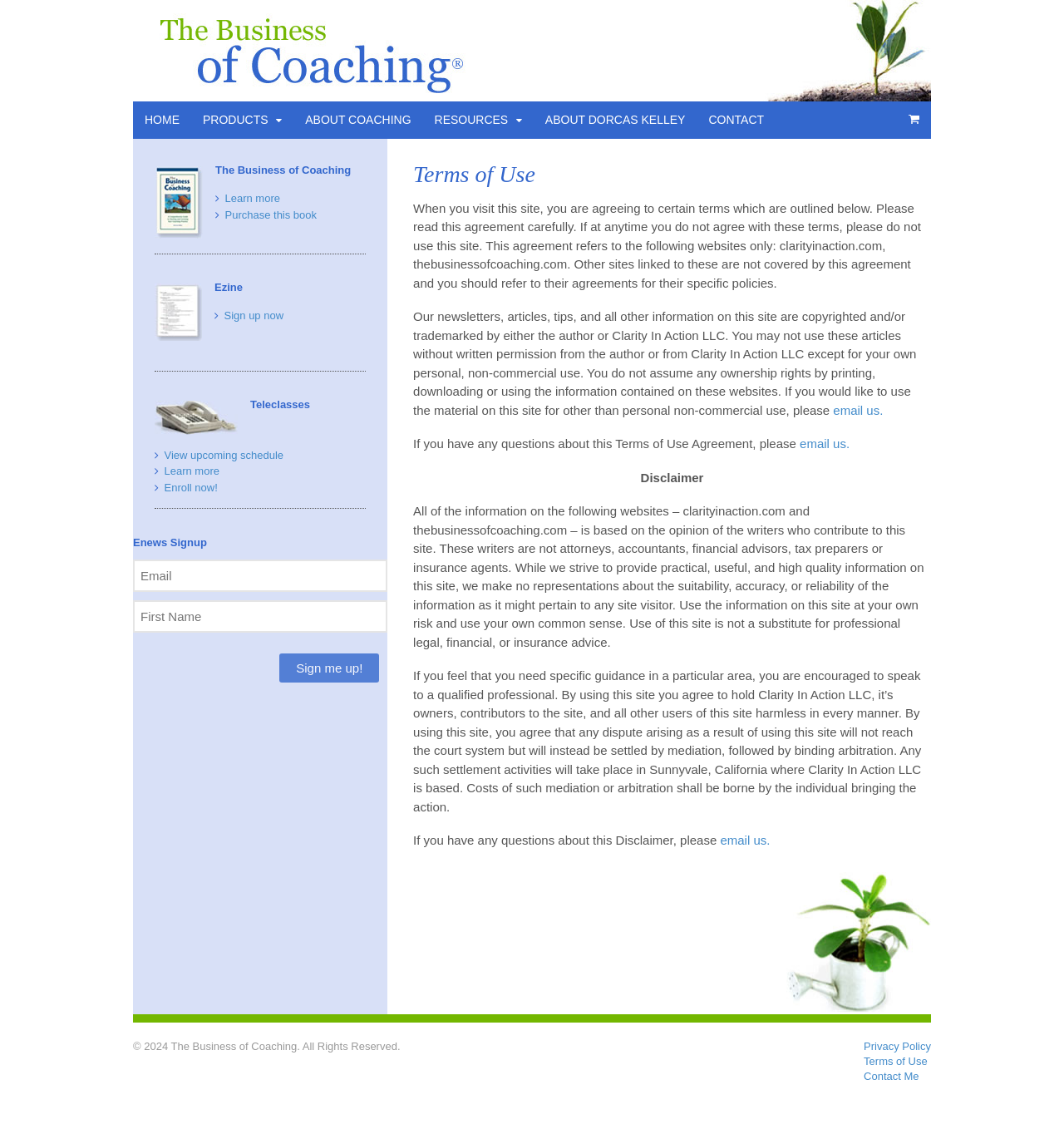Highlight the bounding box coordinates of the element that should be clicked to carry out the following instruction: "Click HOME". The coordinates must be given as four float numbers ranging from 0 to 1, i.e., [left, top, right, bottom].

[0.125, 0.09, 0.18, 0.123]